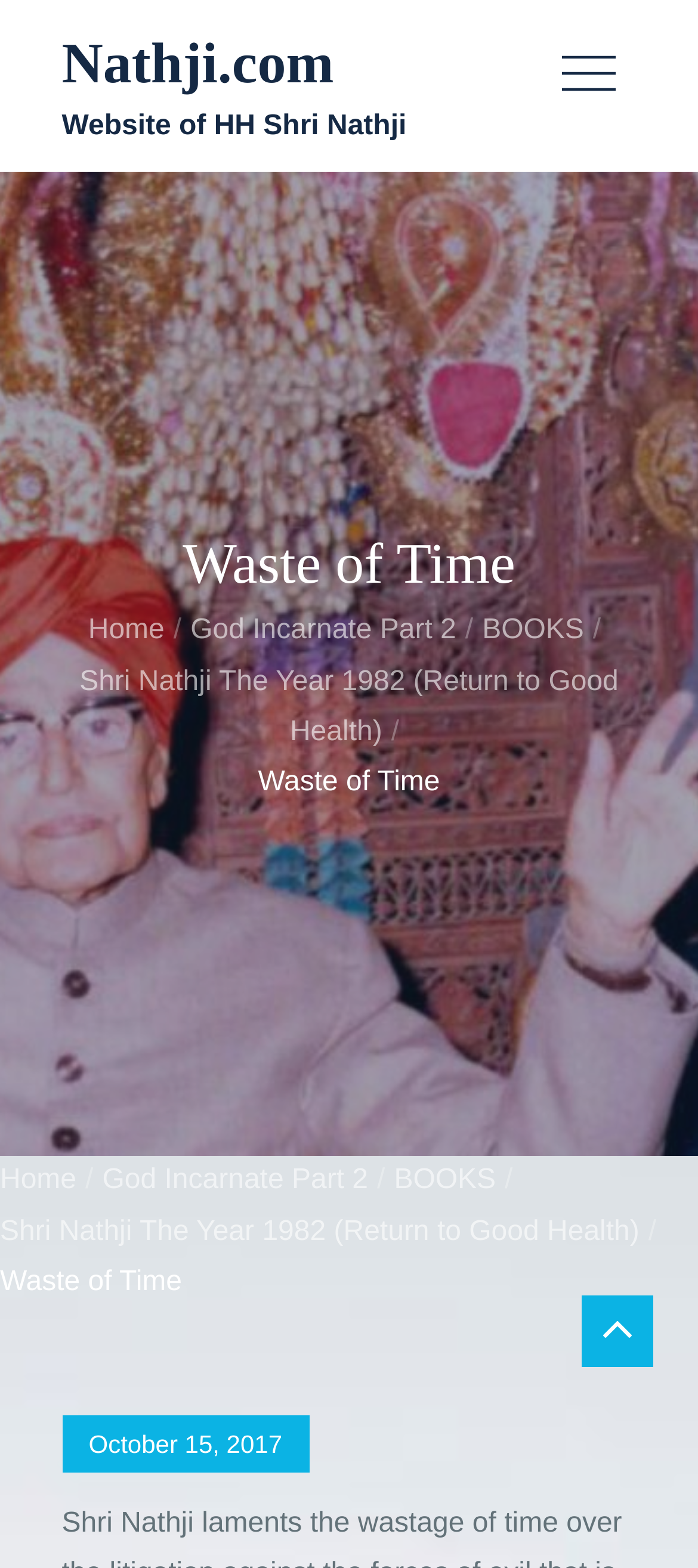Extract the bounding box coordinates for the UI element described by the text: "Home". The coordinates should be in the form of [left, top, right, bottom] with values between 0 and 1.

[0.126, 0.393, 0.236, 0.412]